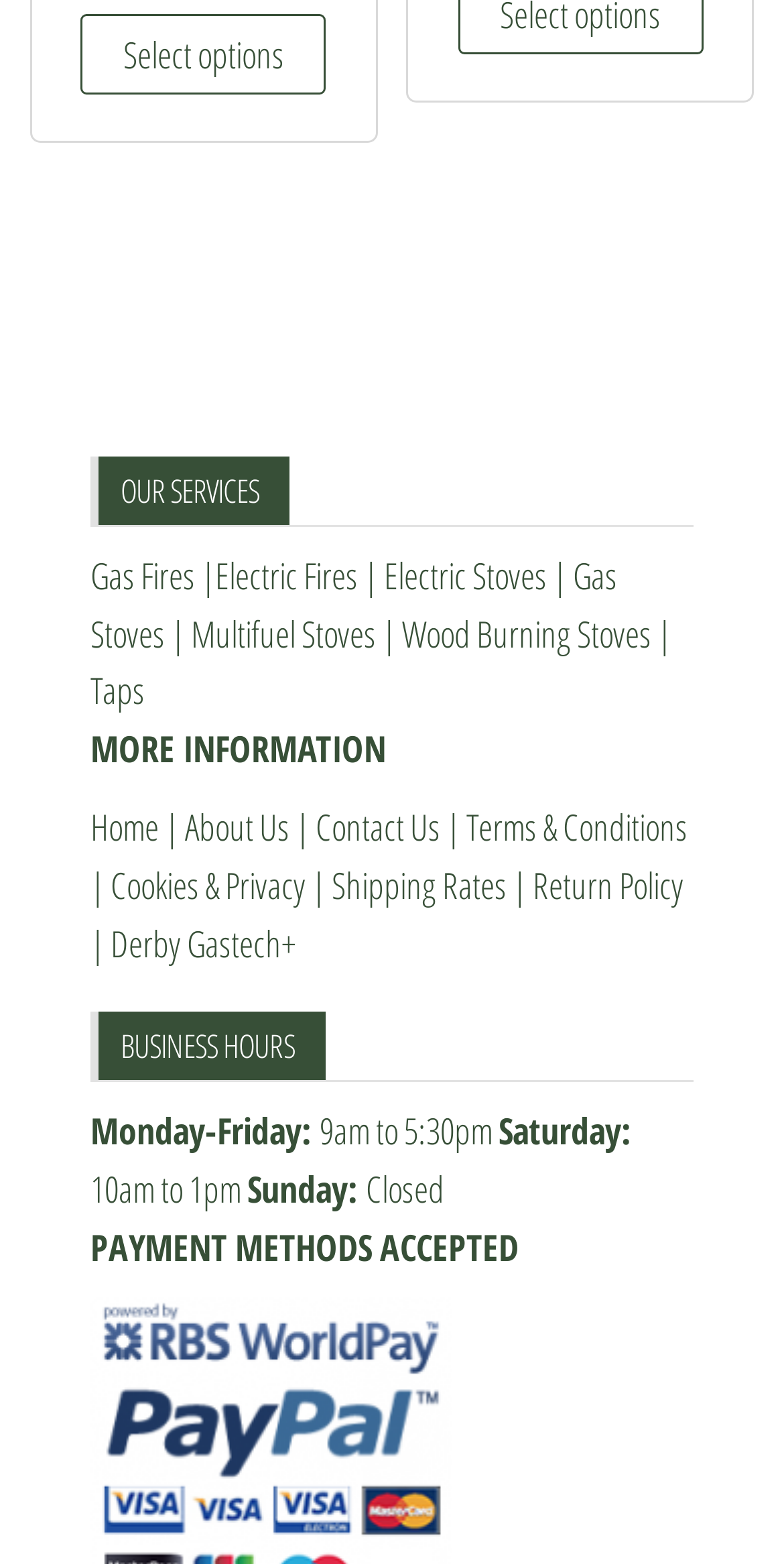Determine the bounding box coordinates of the region to click in order to accomplish the following instruction: "Select options for 'Celsi Flamonik Enchant Electric Fire'". Provide the coordinates as four float numbers between 0 and 1, specifically [left, top, right, bottom].

[0.104, 0.009, 0.416, 0.061]